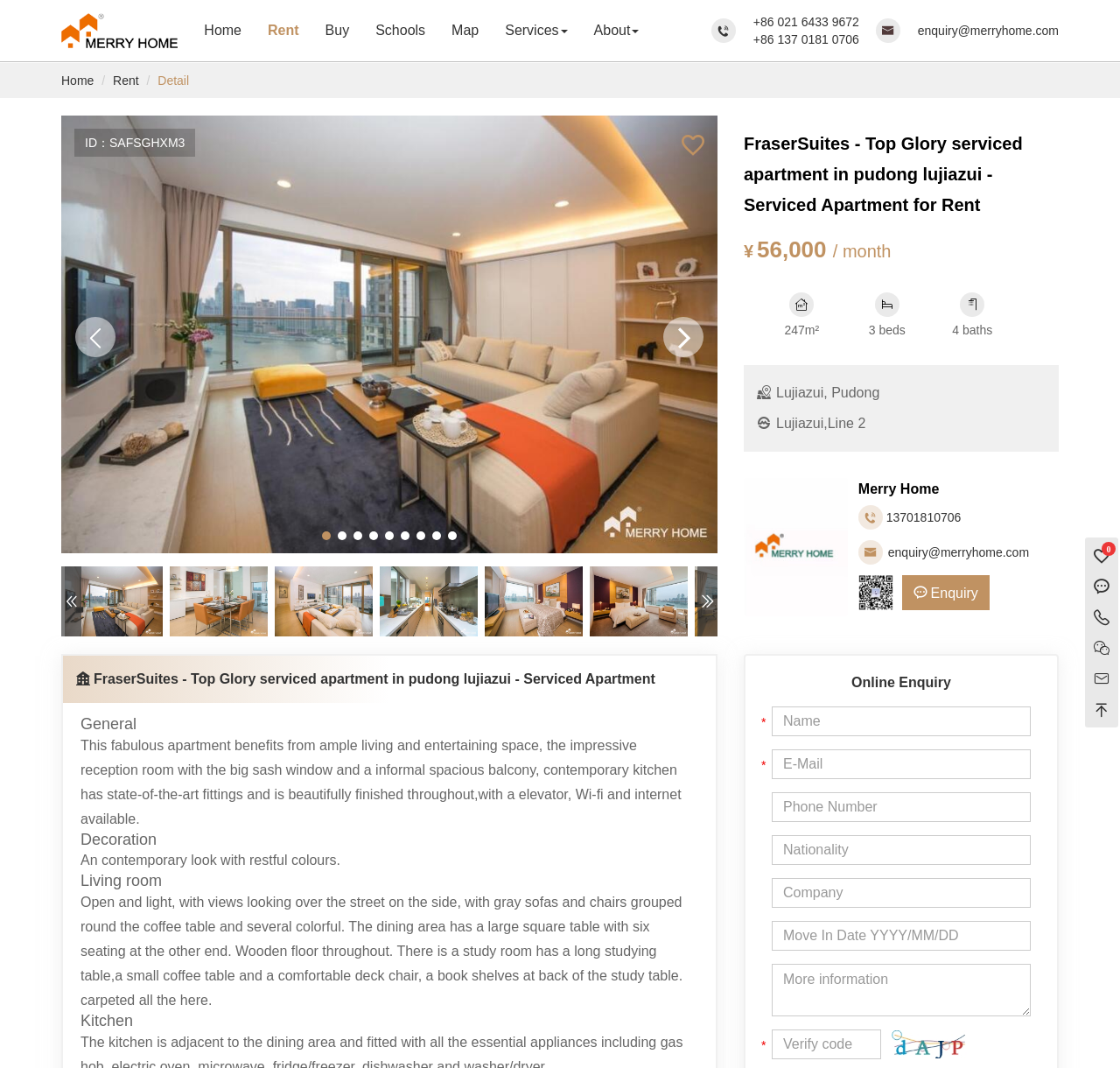Pinpoint the bounding box coordinates of the clickable element needed to complete the instruction: "Click the 'Home' link". The coordinates should be provided as four float numbers between 0 and 1: [left, top, right, bottom].

[0.171, 0.008, 0.227, 0.049]